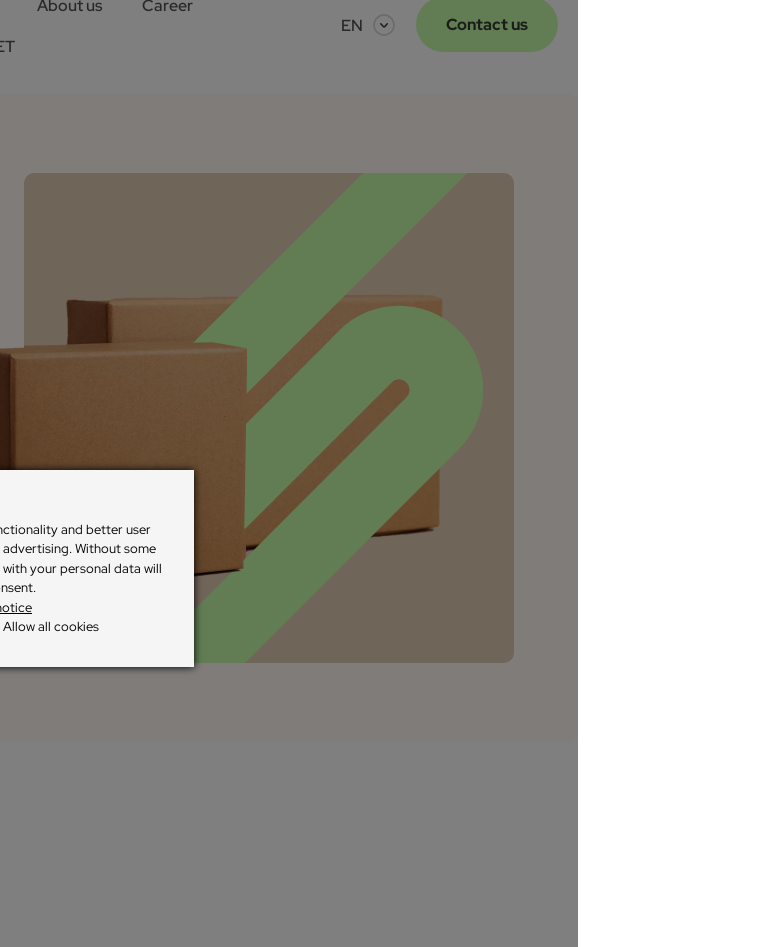What is the background of the image?
Please use the image to provide a one-word or short phrase answer.

Neutral